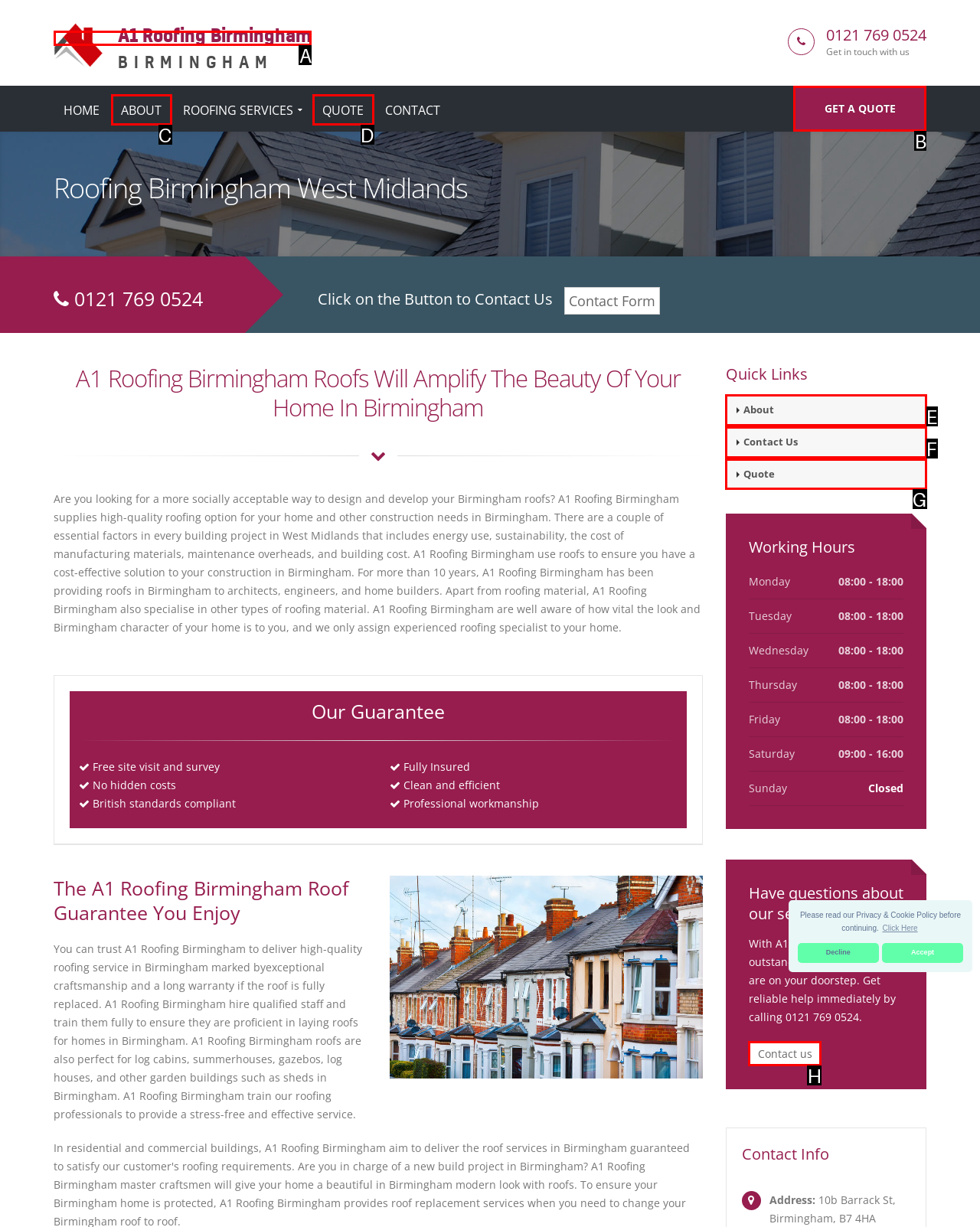Determine which HTML element should be clicked to carry out the following task: Click on the GET A QUOTE button Respond with the letter of the appropriate option.

B